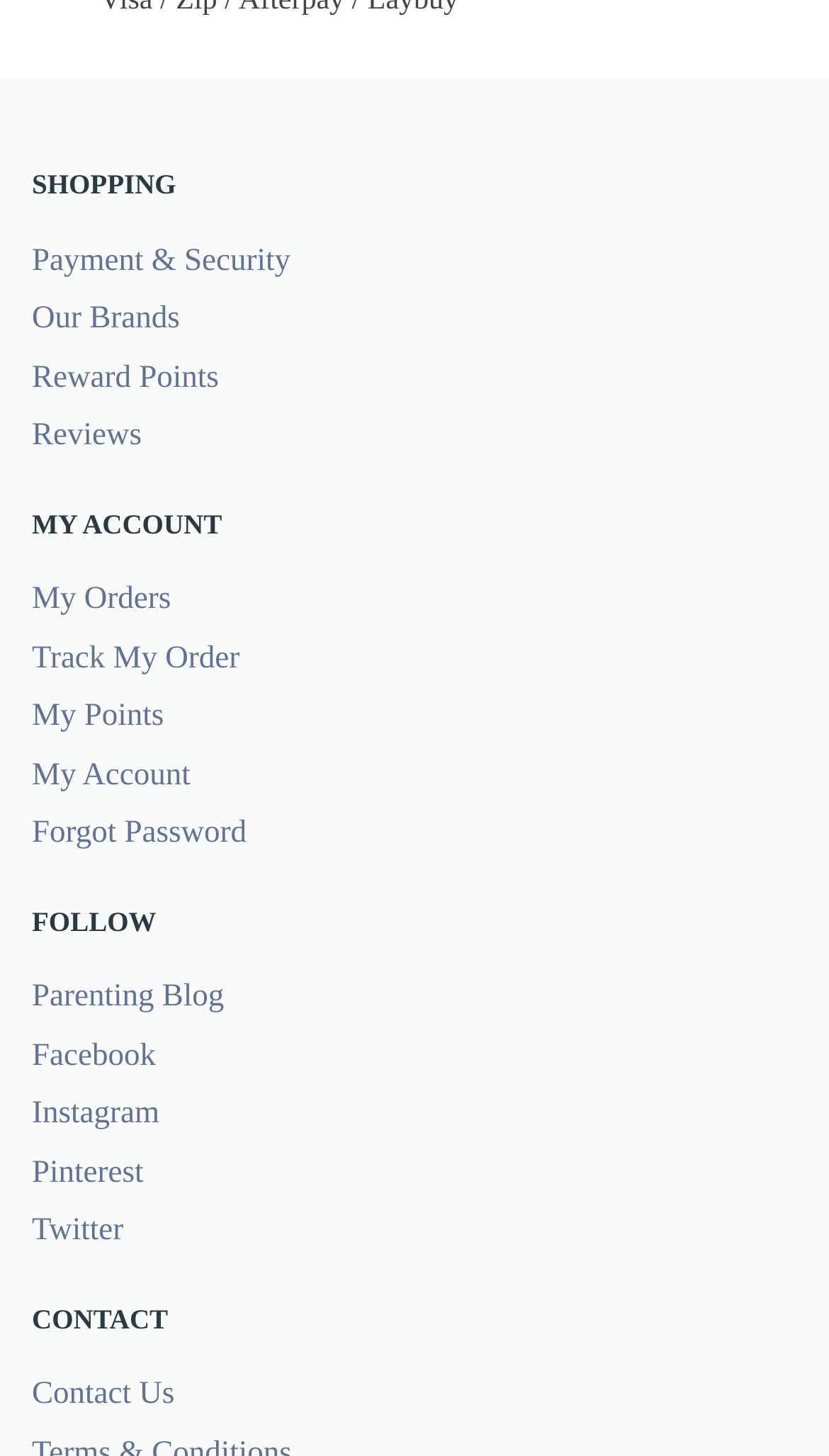Pinpoint the bounding box coordinates for the area that should be clicked to perform the following instruction: "Explore archives from February 2020".

None